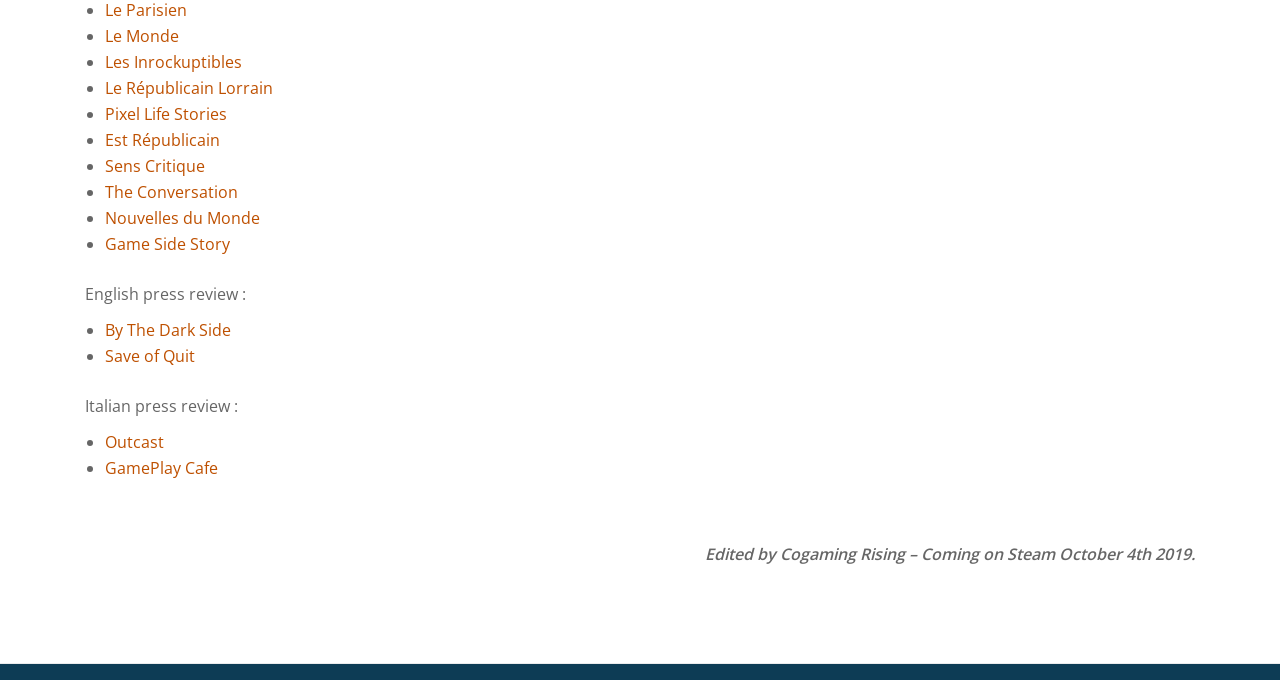Find the bounding box of the web element that fits this description: "The Conversation".

[0.082, 0.266, 0.186, 0.298]